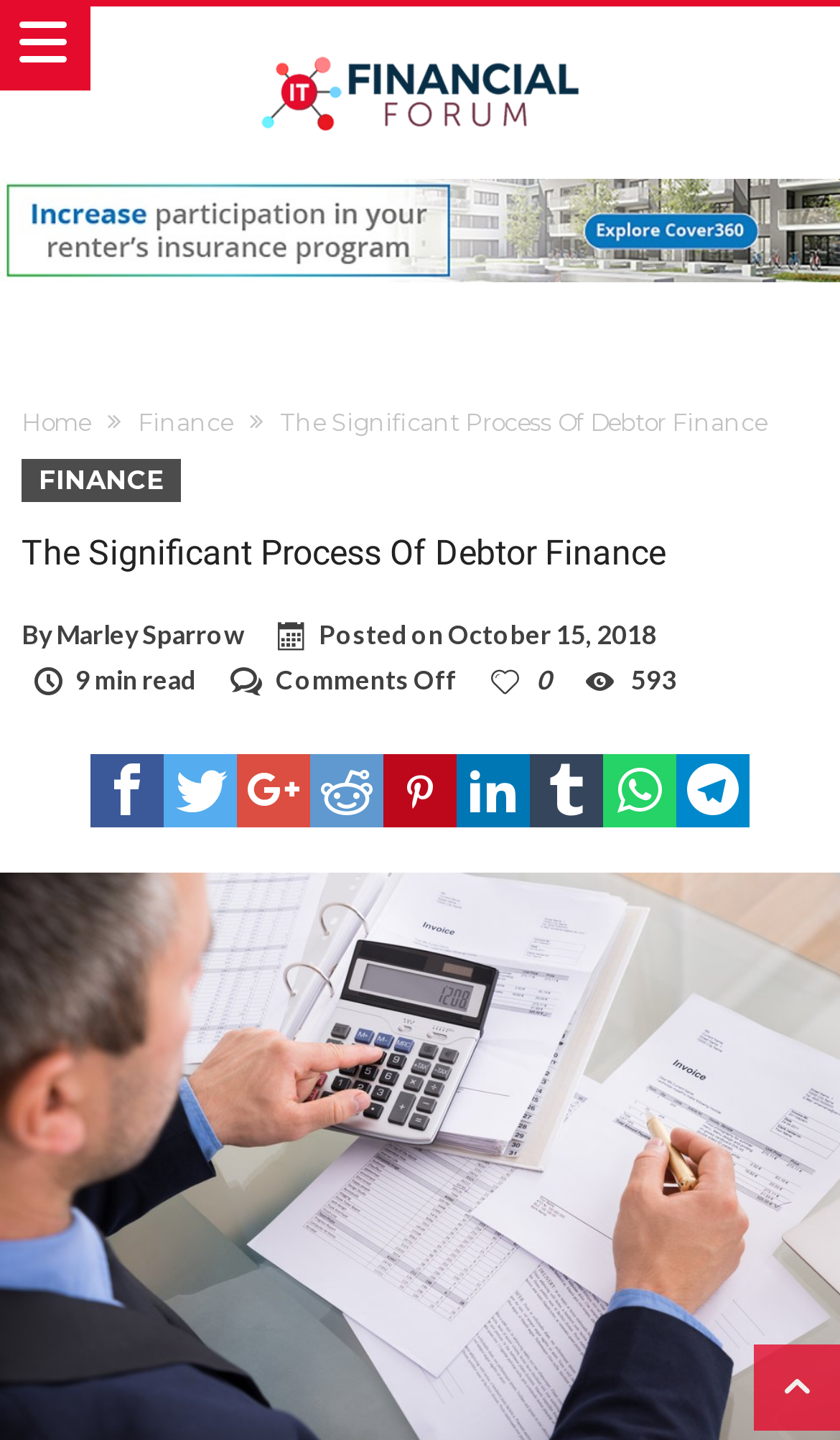Please determine the bounding box coordinates of the element to click in order to execute the following instruction: "Click on the 'Finance' link". The coordinates should be four float numbers between 0 and 1, specified as [left, top, right, bottom].

[0.164, 0.282, 0.277, 0.303]